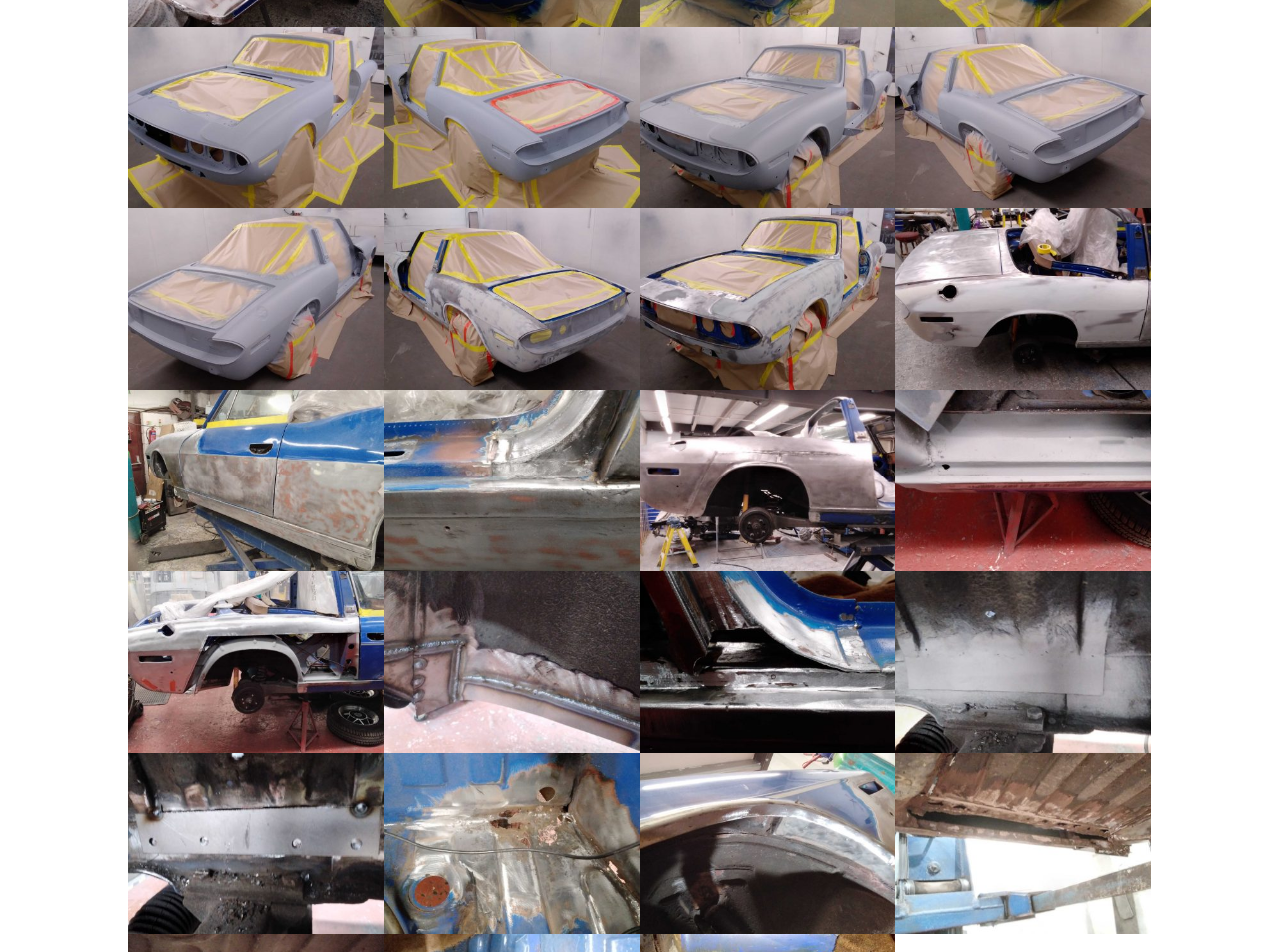Locate the bounding box coordinates of the element that needs to be clicked to carry out the instruction: "Check information of Tahiti Blue Stag - 79". The coordinates should be given as four float numbers ranging from 0 to 1, i.e., [left, top, right, bottom].

[0.3, 0.774, 0.5, 0.795]